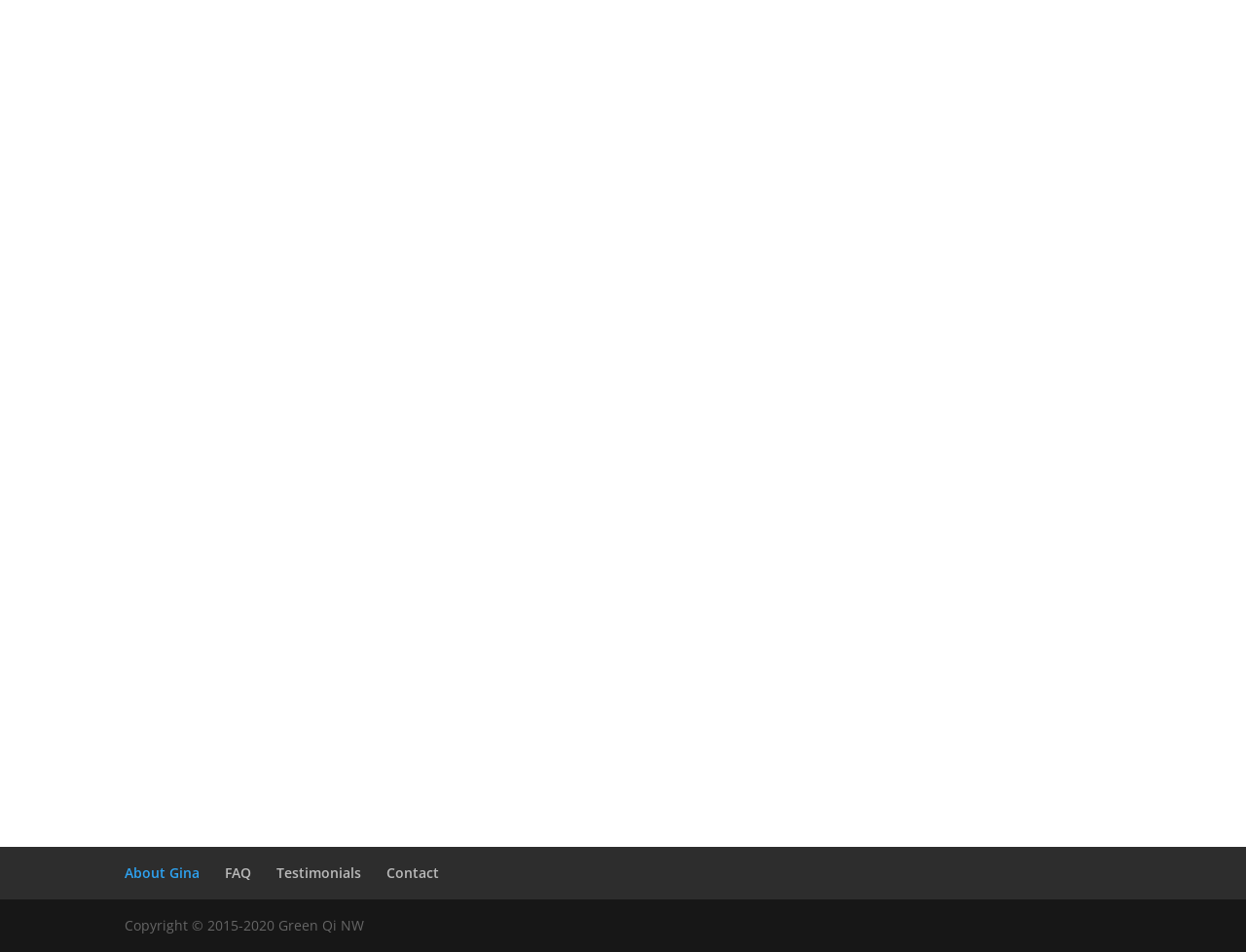What is the focus of Symmetry for Health program?
Using the image as a reference, answer with just one word or a short phrase.

Pain remediation